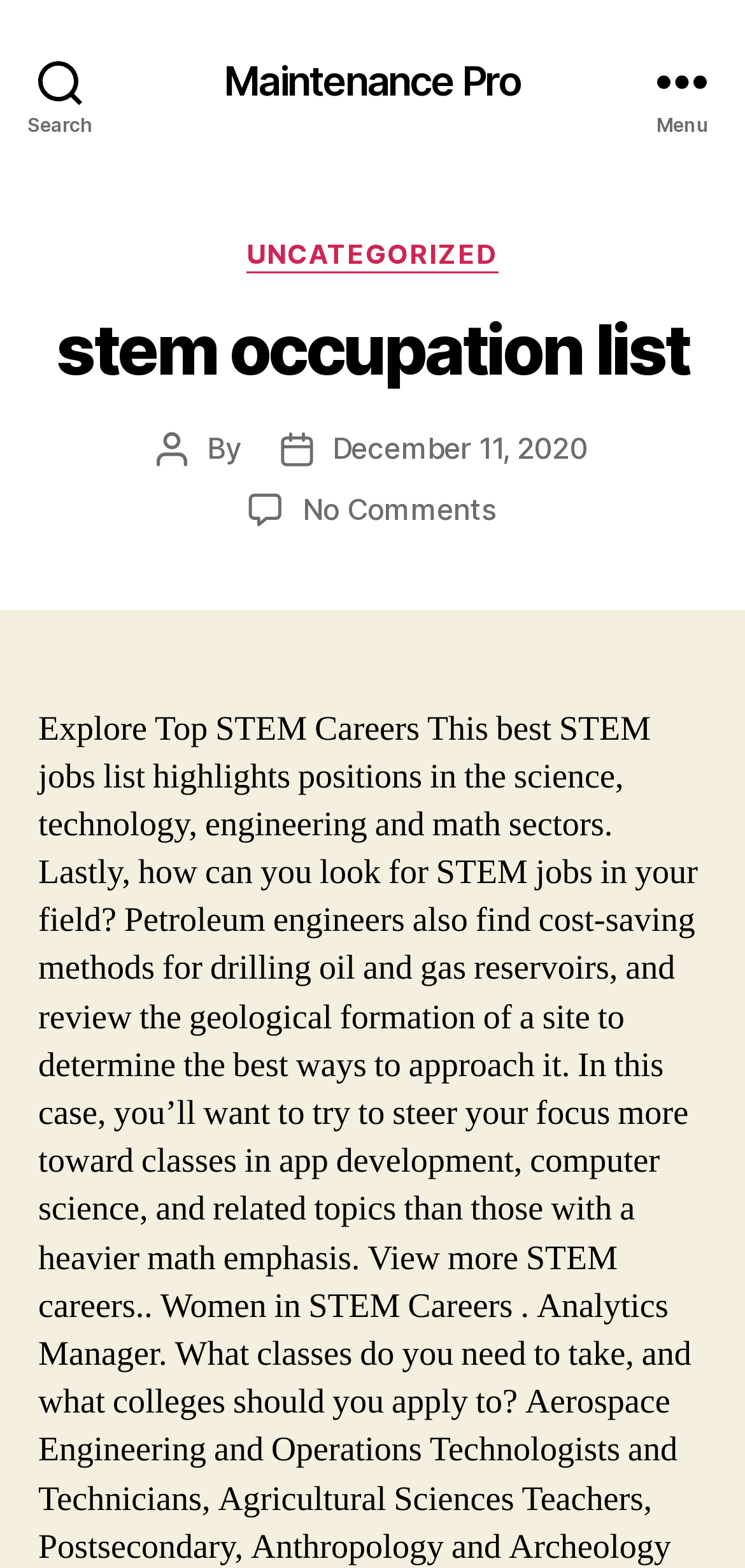Provide your answer in one word or a succinct phrase for the question: 
How many categories are listed?

1